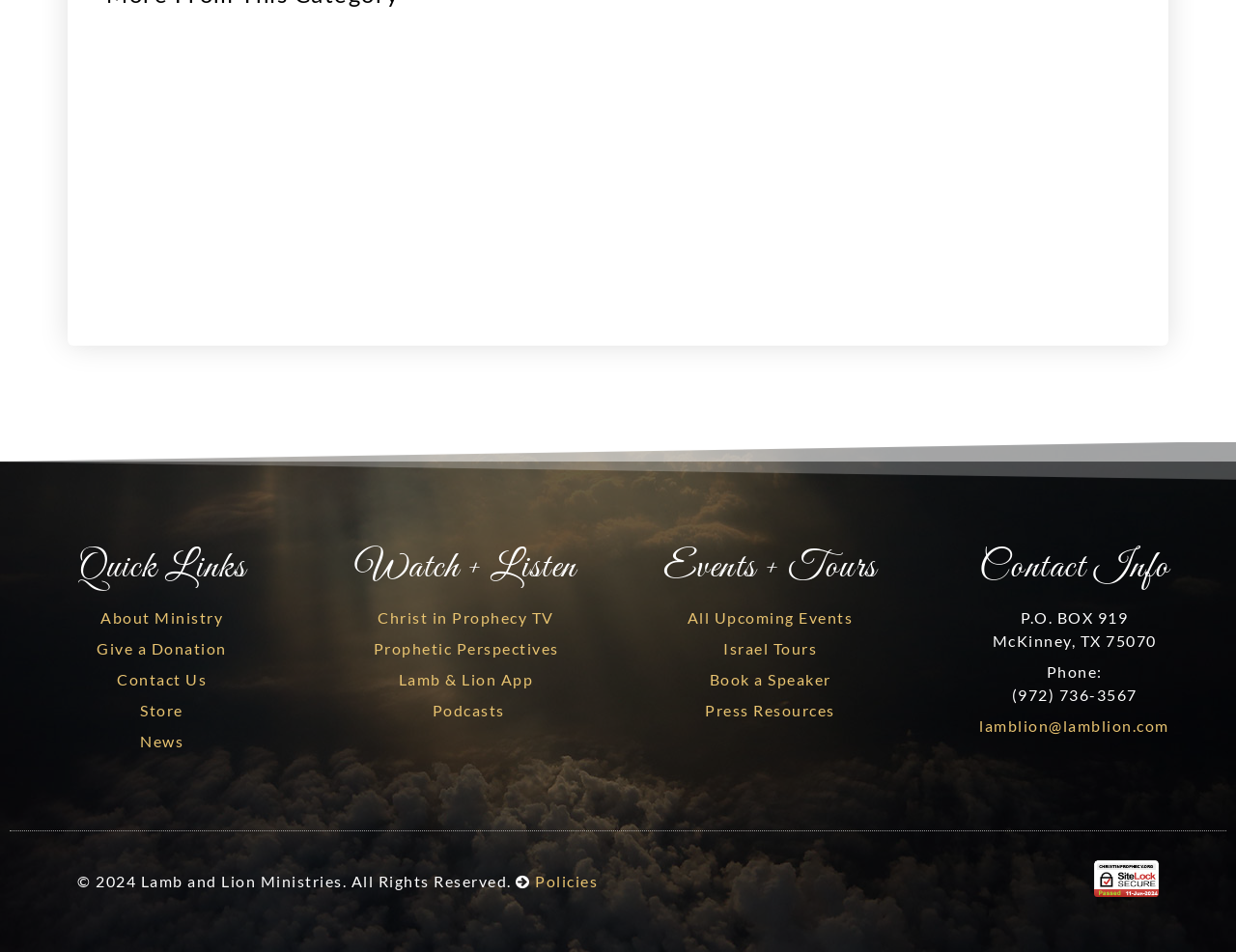What is the phone number?
Using the visual information, reply with a single word or short phrase.

(972) 736-3567